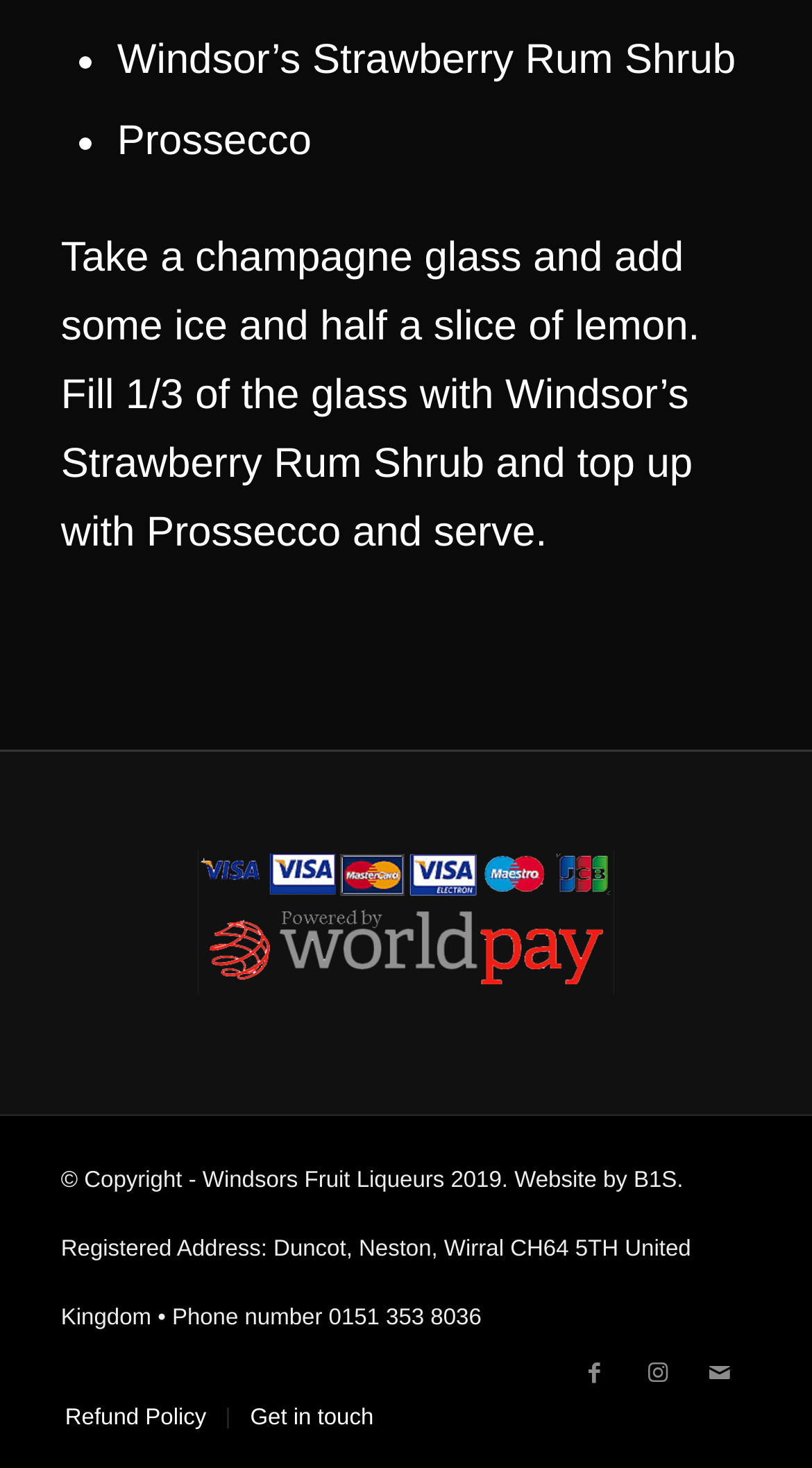Please answer the following question using a single word or phrase: What is the phone number of the company?

0151 353 8036